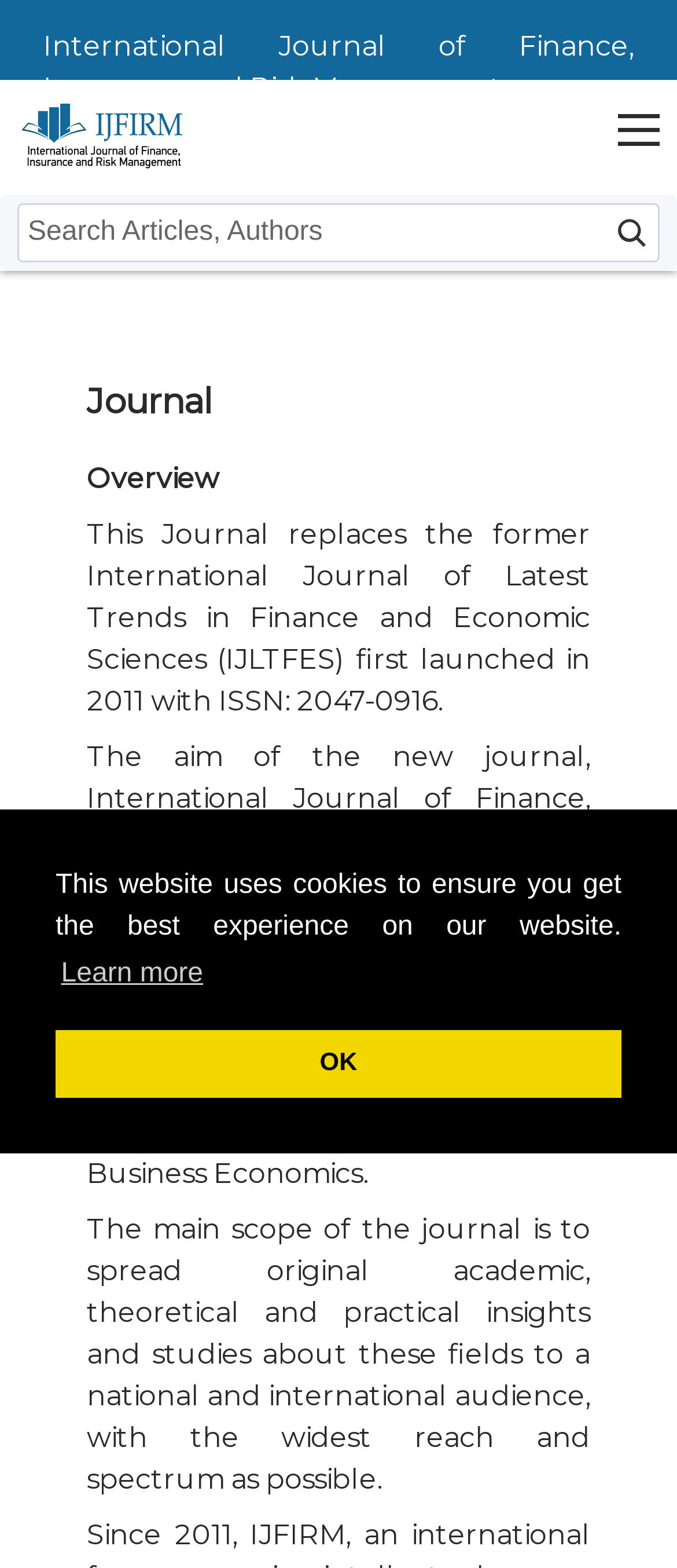Specify the bounding box coordinates of the area to click in order to follow the given instruction: "search for a keyword."

[0.028, 0.131, 0.895, 0.166]